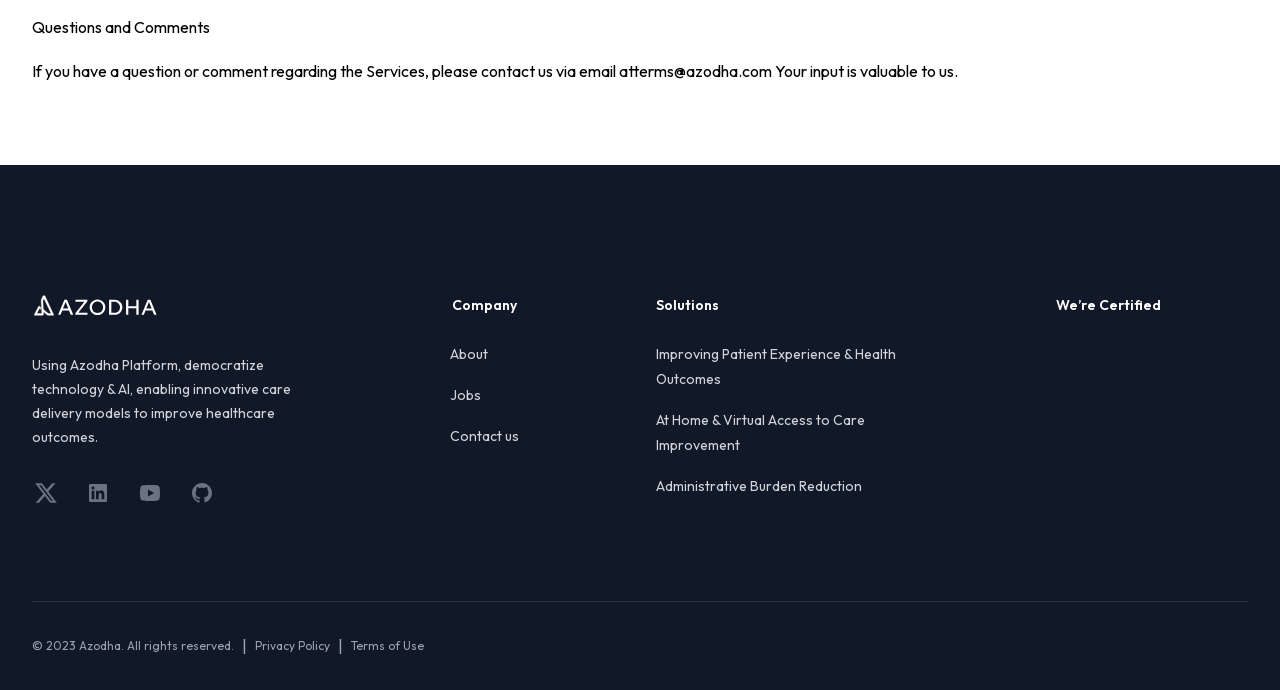Please specify the bounding box coordinates for the clickable region that will help you carry out the instruction: "View the About page".

[0.351, 0.5, 0.381, 0.526]